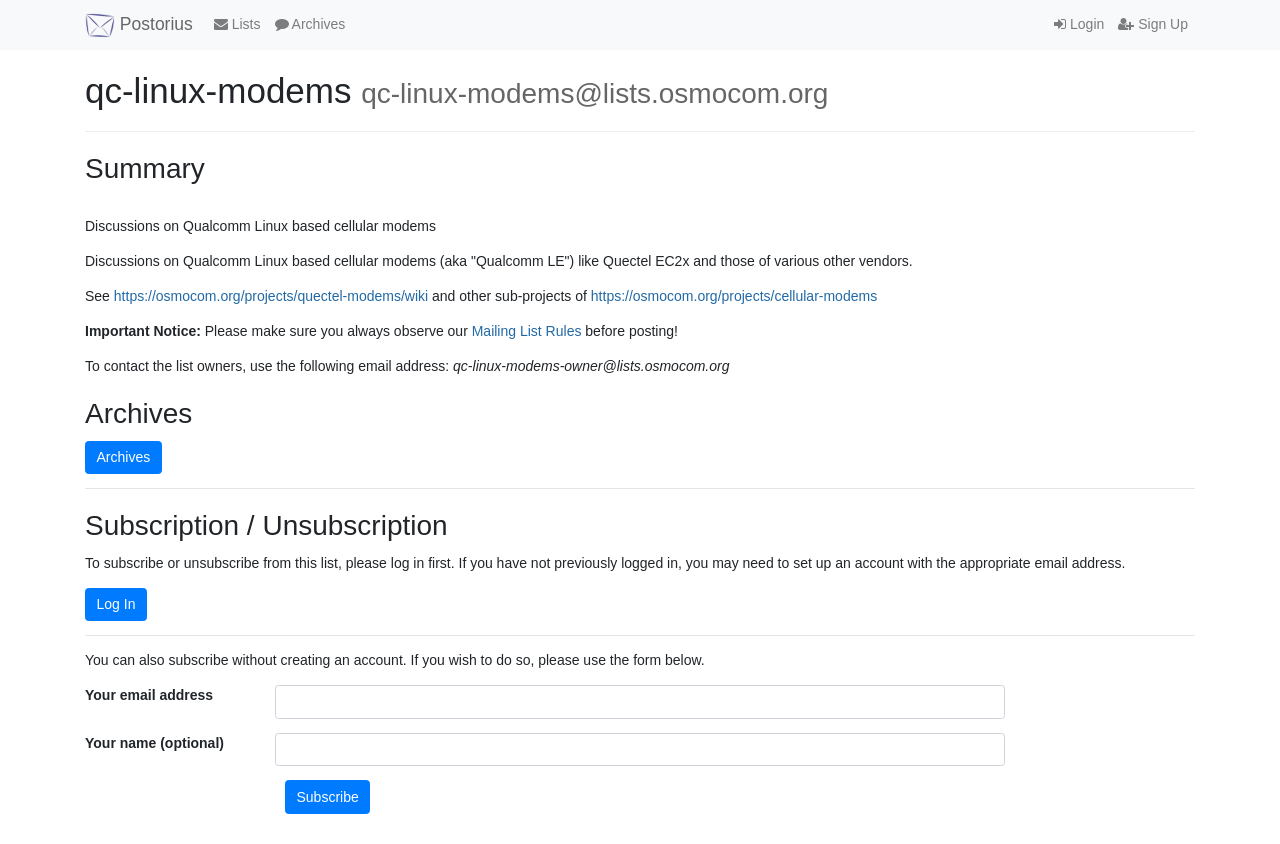What is the purpose of this webpage?
Based on the content of the image, thoroughly explain and answer the question.

Based on the content of the webpage, it appears to be a mailing list information page, providing details about the qc-linux-modems mailing list, including its purpose, rules, and subscription/unsubscription options.